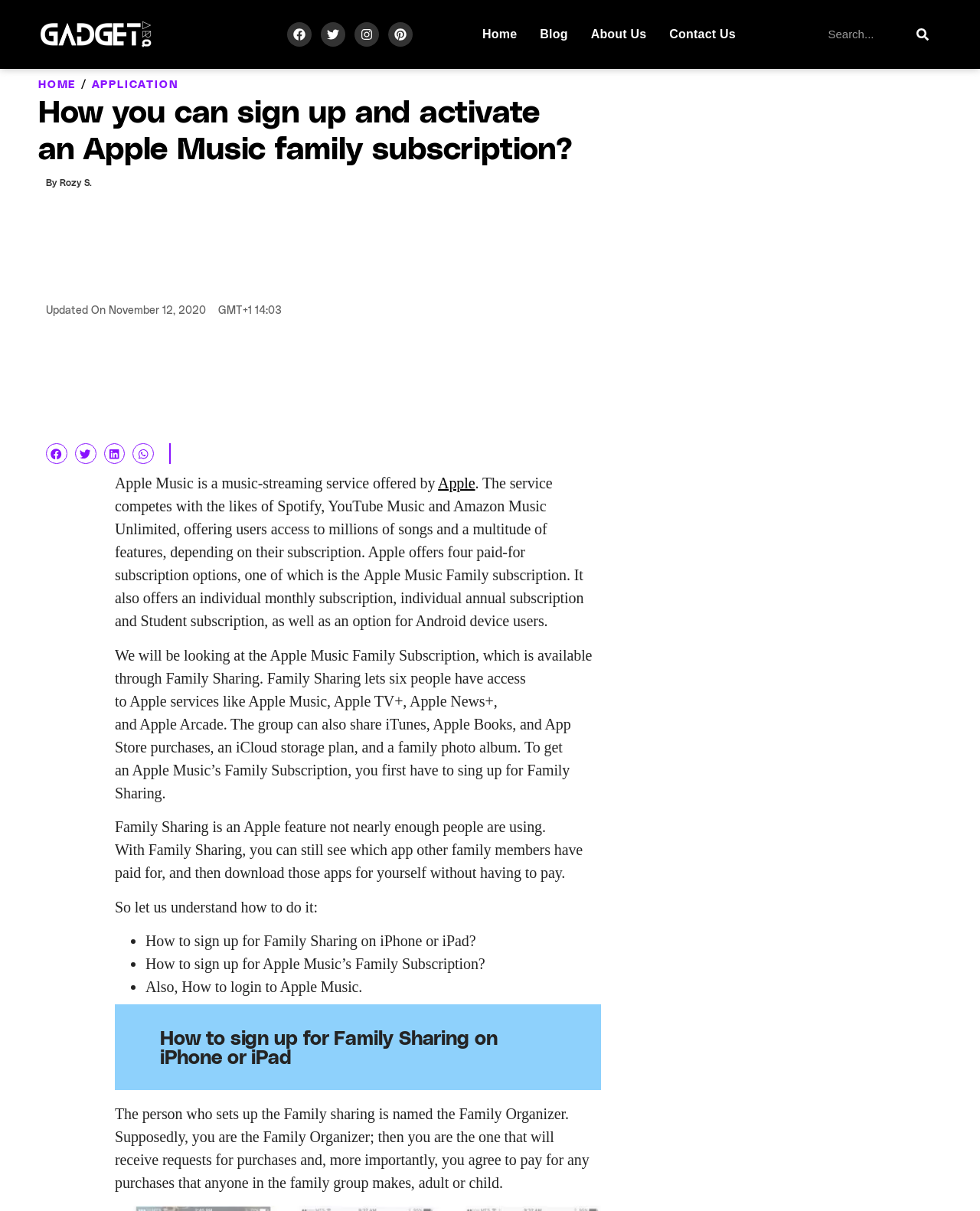Identify the bounding box coordinates of the section that should be clicked to achieve the task described: "Share on Facebook".

[0.047, 0.366, 0.069, 0.383]